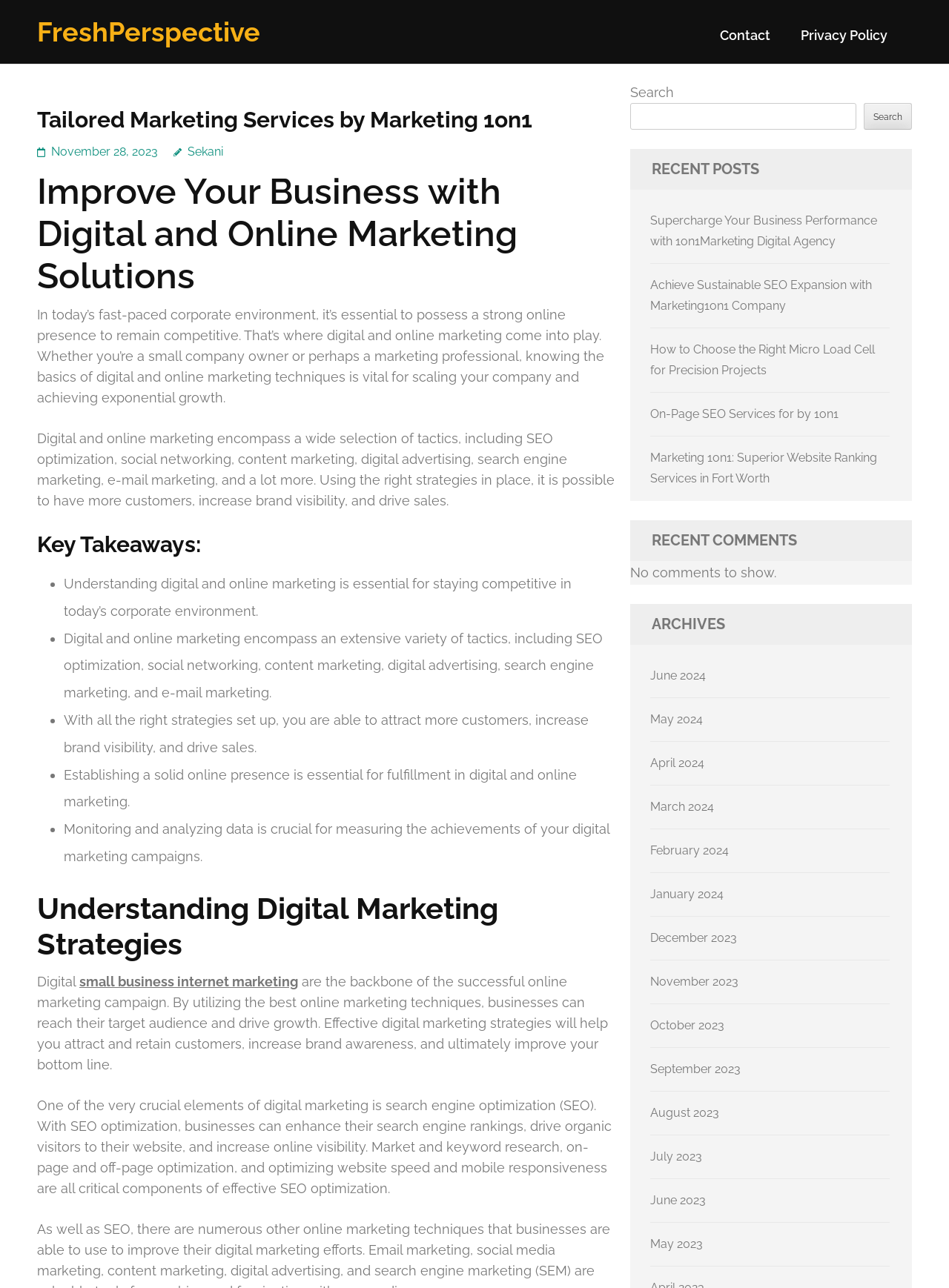Identify the bounding box coordinates for the element you need to click to achieve the following task: "Click on the 'Privacy Policy' link". The coordinates must be four float values ranging from 0 to 1, formatted as [left, top, right, bottom].

[0.844, 0.021, 0.935, 0.044]